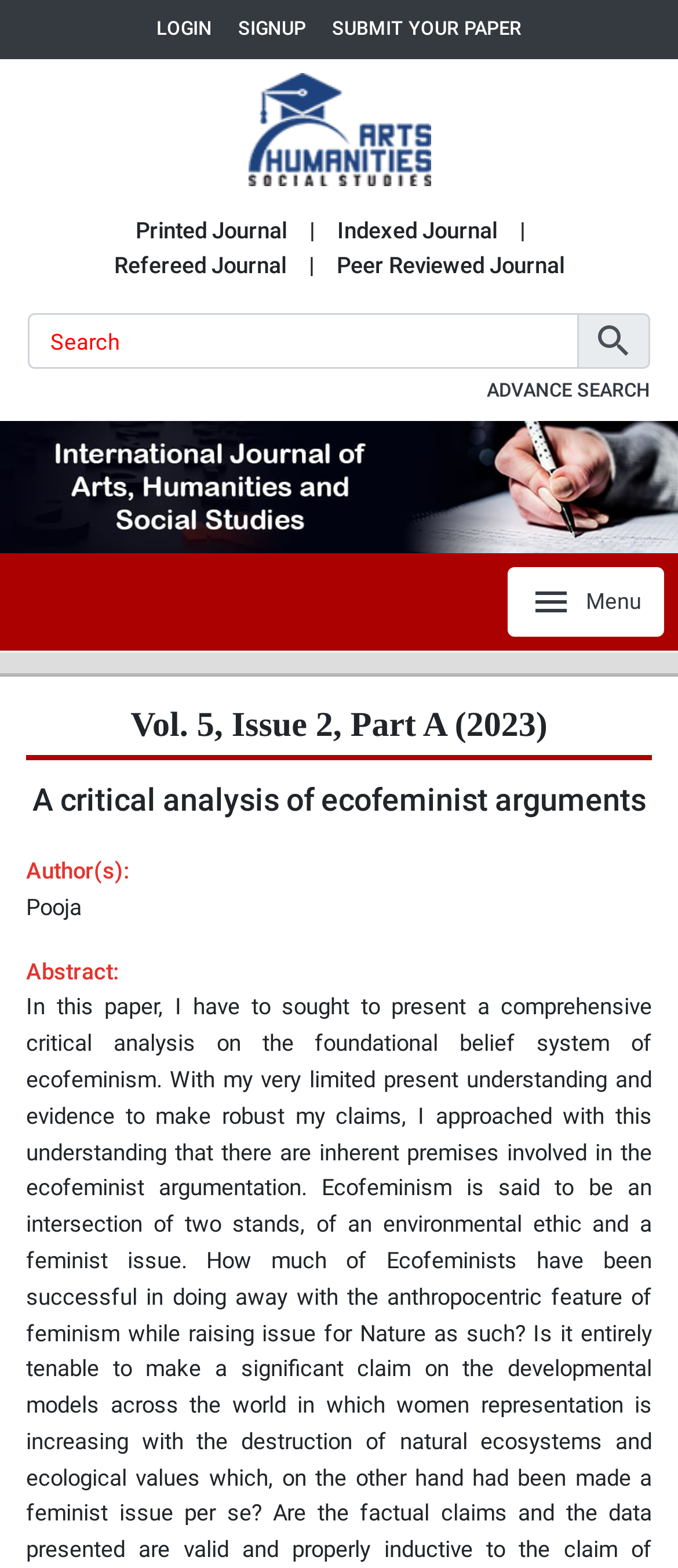Respond to the following question with a brief word or phrase:
What is the purpose of the textbox?

Search